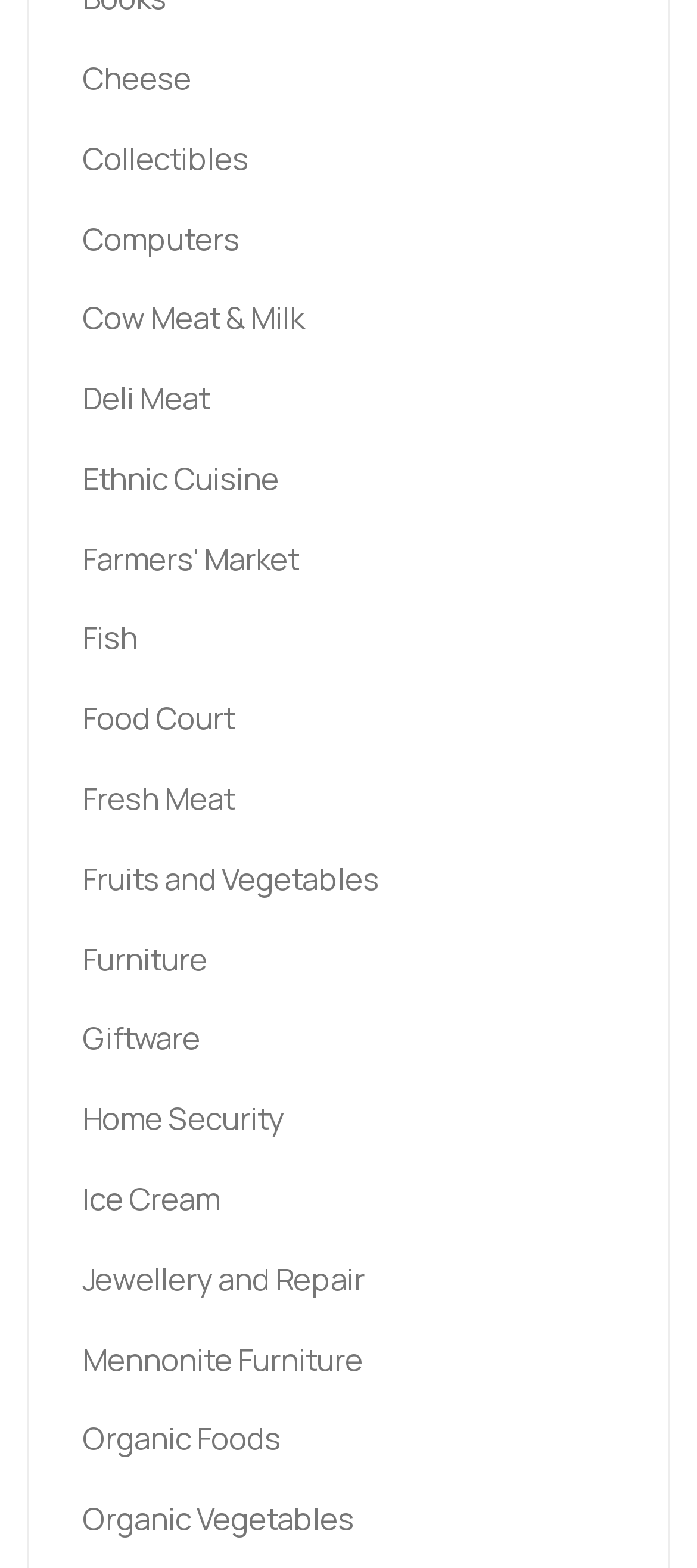Using the description: "Collectibles", determine the UI element's bounding box coordinates. Ensure the coordinates are in the format of four float numbers between 0 and 1, i.e., [left, top, right, bottom].

[0.118, 0.076, 0.356, 0.127]